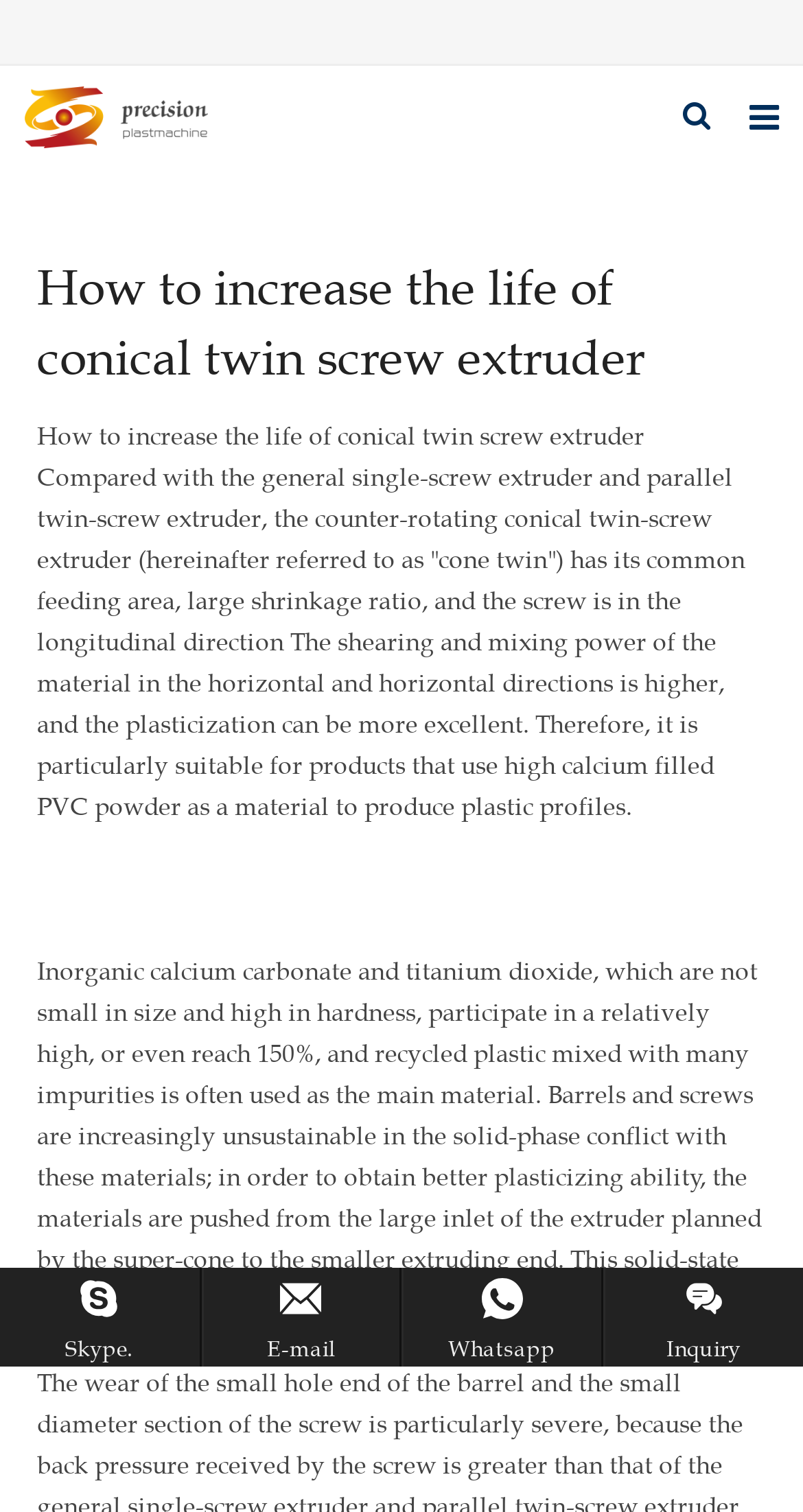Please determine the bounding box coordinates of the clickable area required to carry out the following instruction: "Click the Inquiry link". The coordinates must be four float numbers between 0 and 1, represented as [left, top, right, bottom].

[0.75, 0.838, 1.0, 0.904]